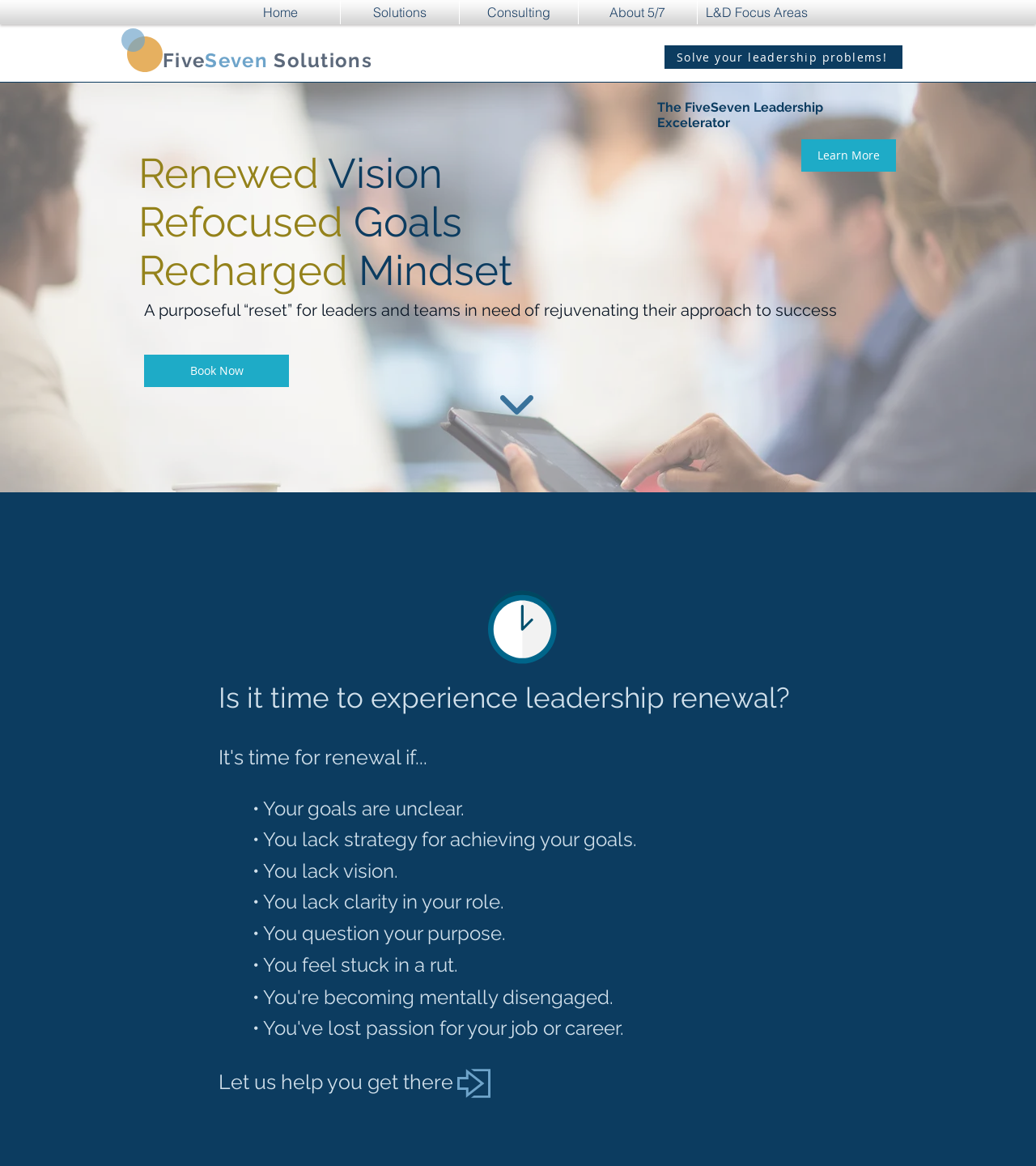Answer the question with a brief word or phrase:
What is the purpose of the FiveSeven Leadership Excelerator?

Leadership renewal